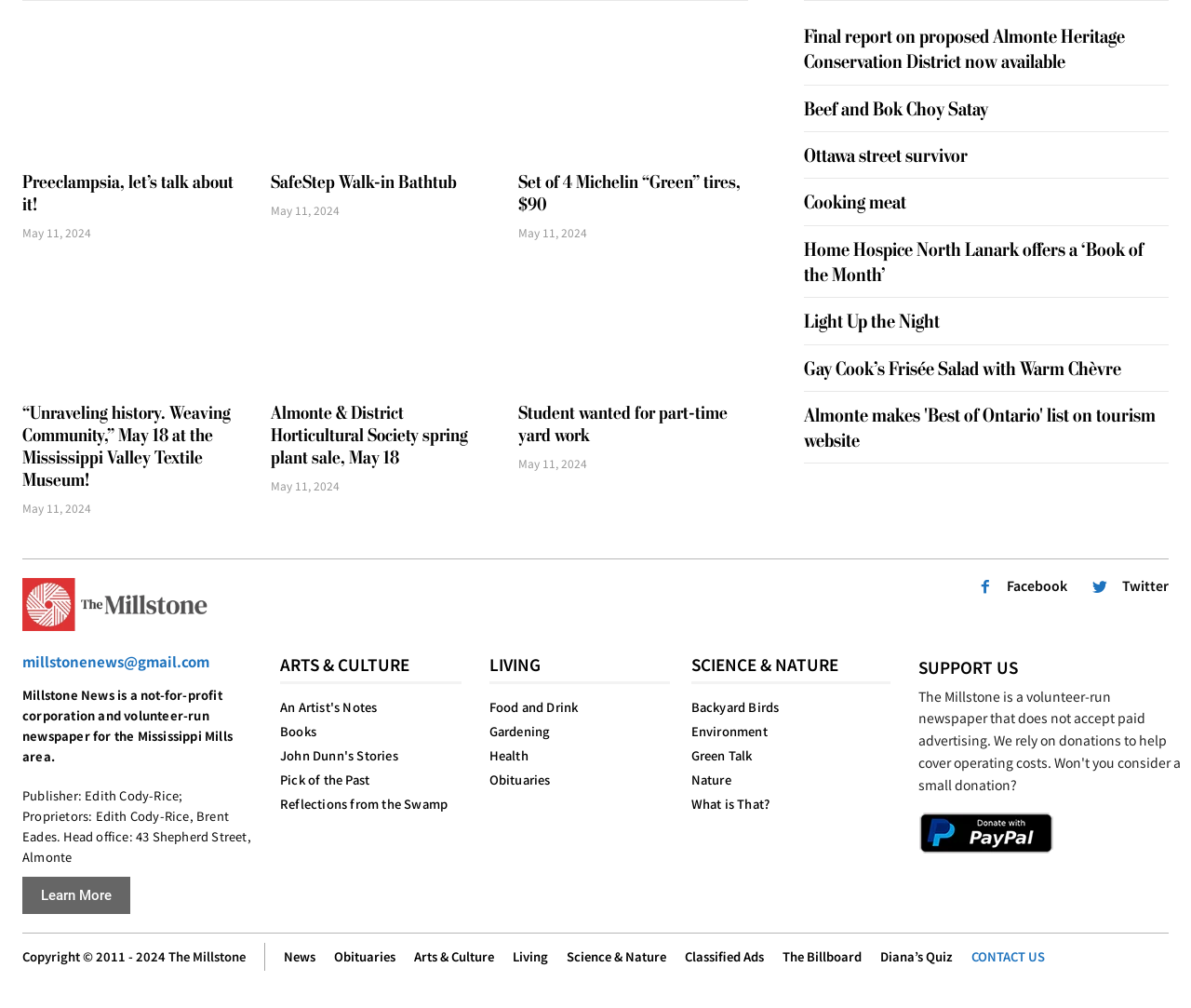What are the social media platforms linked on this webpage?
Please provide a single word or phrase as your answer based on the screenshot.

Facebook and Twitter